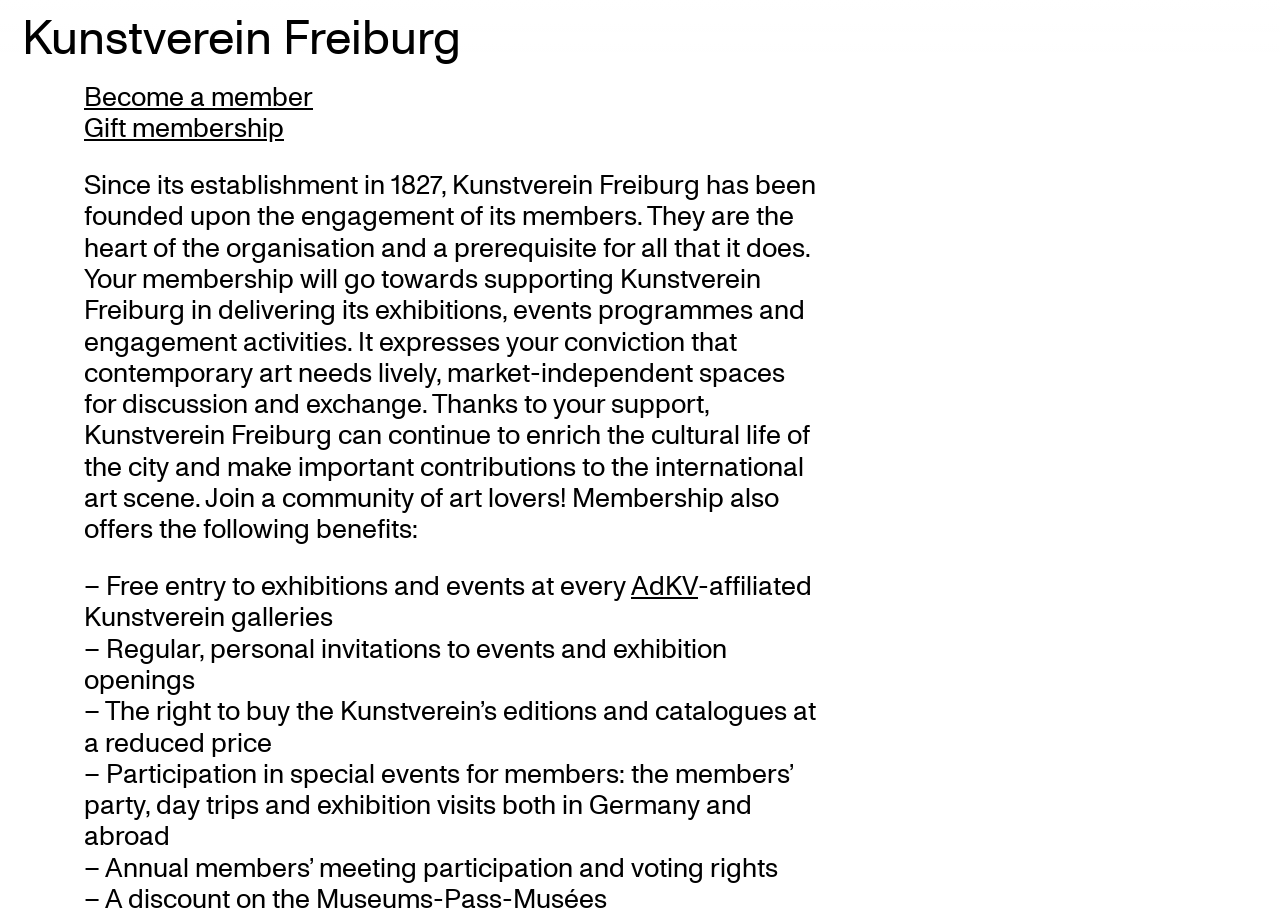What is the organisation's focus?
Kindly answer the question with as much detail as you can.

The webpage mentions that Kunstverein Freiburg is an organisation that delivers exhibitions, events programmes and engagement activities, and that it makes important contributions to the international art scene. This implies that the organisation's focus is on contemporary art, and that it provides a space for discussion and exchange about contemporary art.